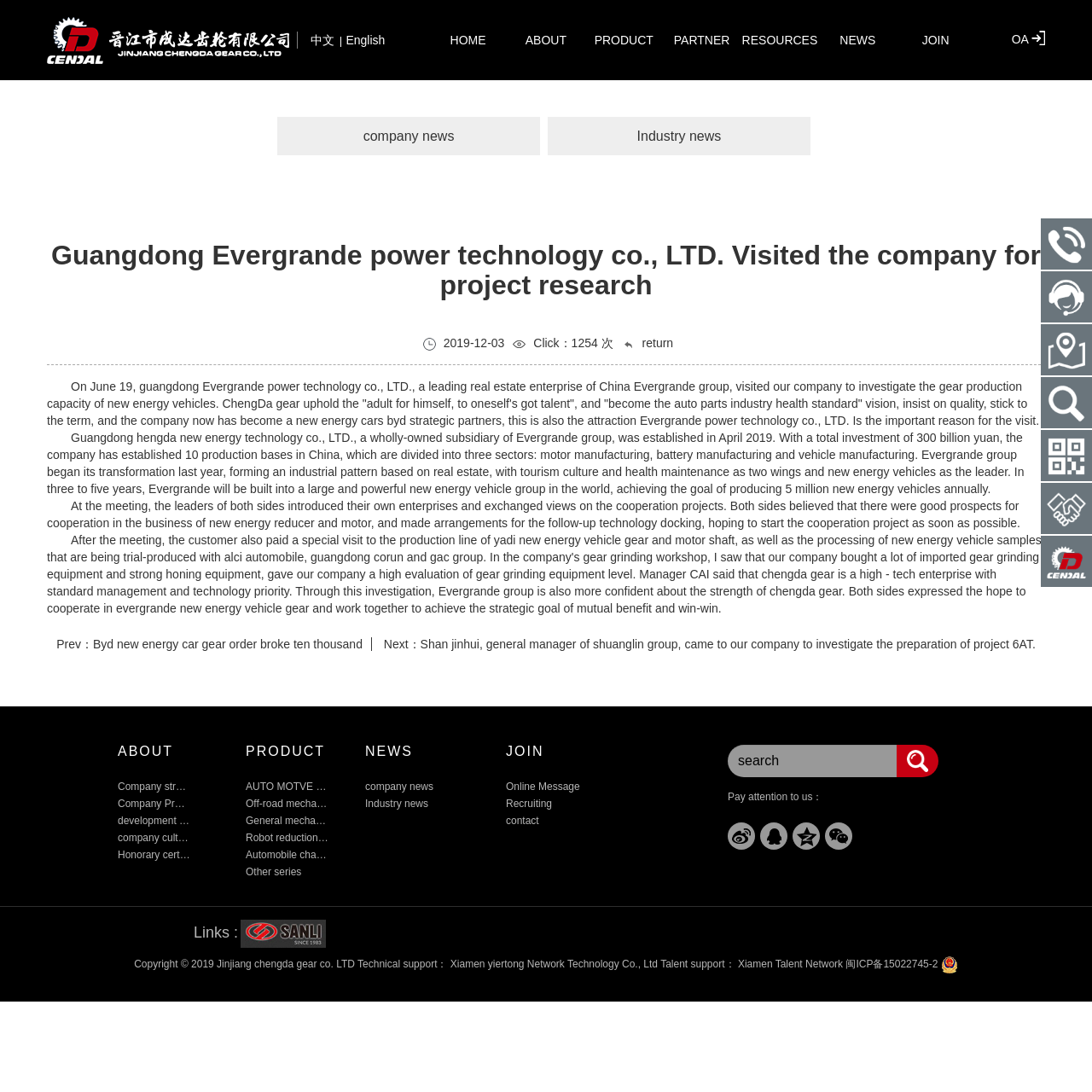Locate the bounding box coordinates of the area to click to fulfill this instruction: "View company news". The bounding box should be presented as four float numbers between 0 and 1, in the order [left, top, right, bottom].

[0.333, 0.118, 0.416, 0.131]